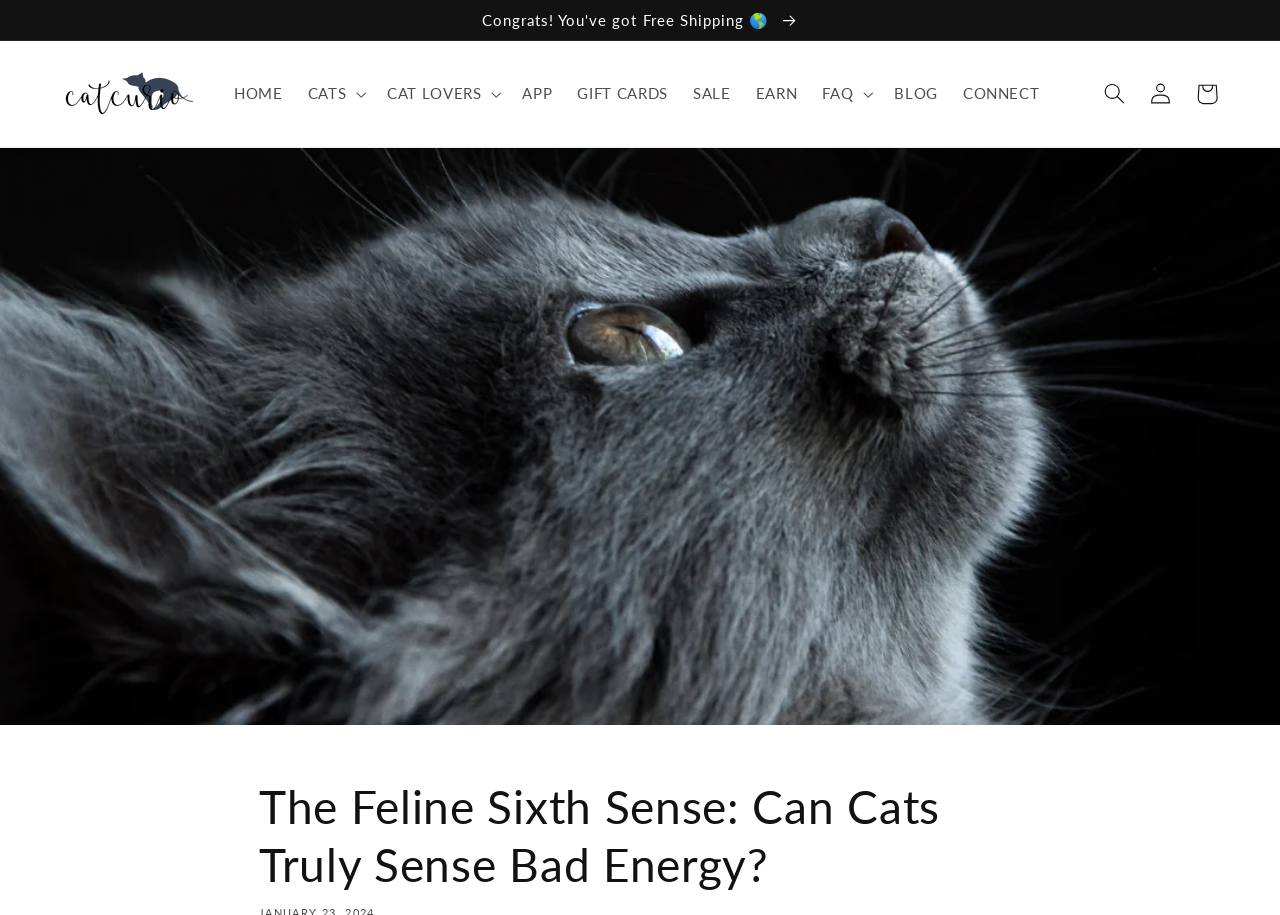Craft a detailed narrative of the webpage's structure and content.

This webpage is about cats and their behavior, specifically their ability to sense bad energy. At the top of the page, there is an announcement section with a link that says "Congrats! You've got Free Shipping 🌎". Below this section, there is a navigation menu with several links, including "CAT PRODUCTS", "HOME", "APP", "GIFT CARDS", "SALE", "EARN", "BLOG", "CONNECT", and "Log in" and "Cart" at the far right. 

The main content of the page is an article with a heading "The Feline Sixth Sense: Can Cats Truly Sense Bad Energy?" and an image related to the topic. The article is positioned below the navigation menu and takes up most of the page. There are also several disclosure triangles scattered throughout the navigation menu, which are likely used to expand or collapse sections of the menu.